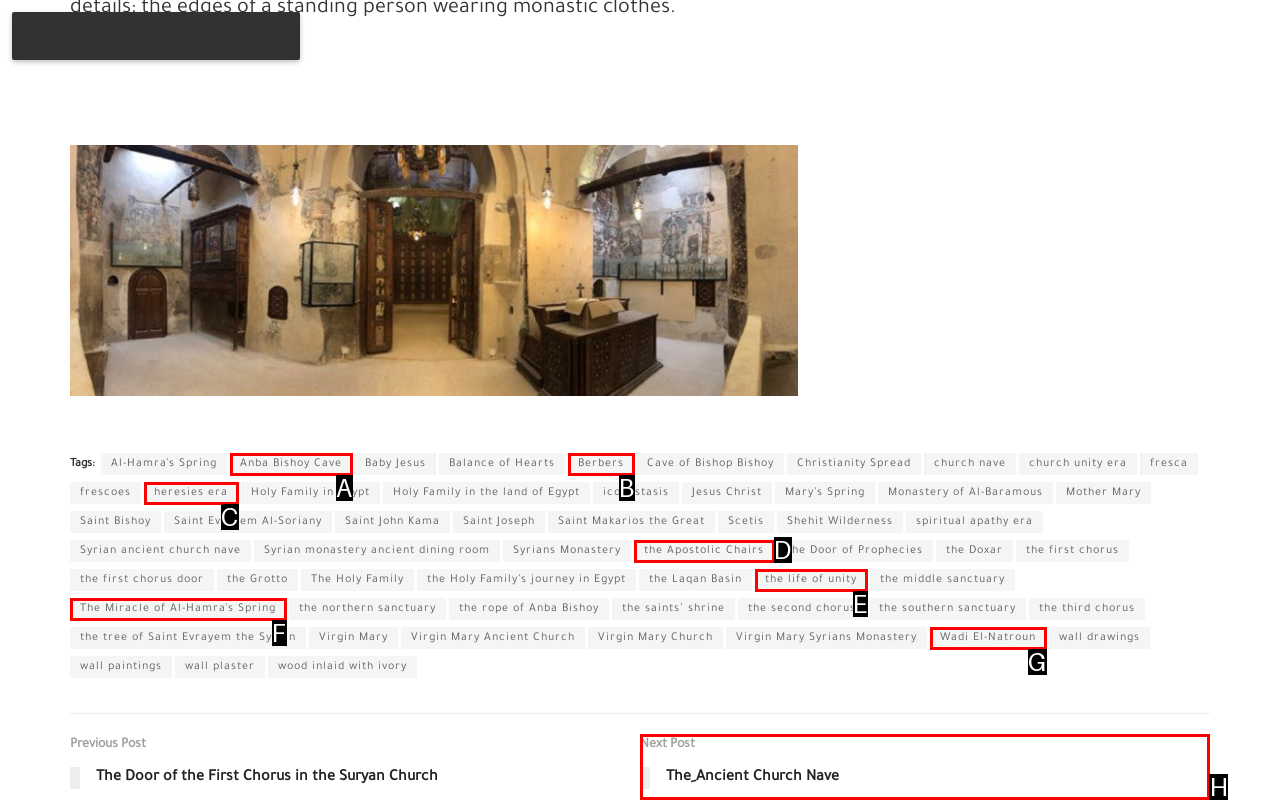Determine the right option to click to perform this task: Click on the link 'The ِAncient Church Nave'
Answer with the correct letter from the given choices directly.

H